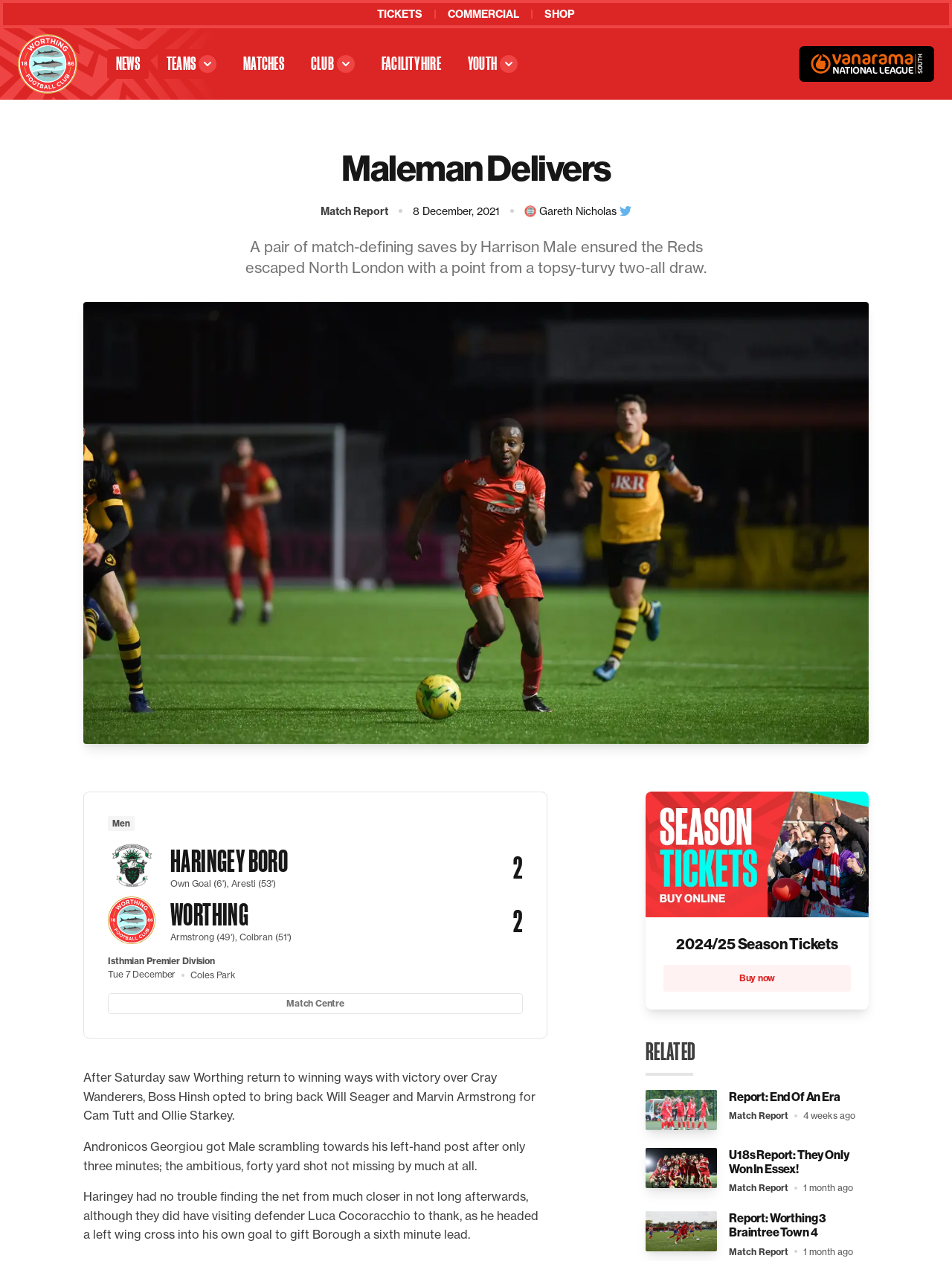Point out the bounding box coordinates of the section to click in order to follow this instruction: "Visit the Vanarama National League South website".

[0.839, 0.037, 0.981, 0.065]